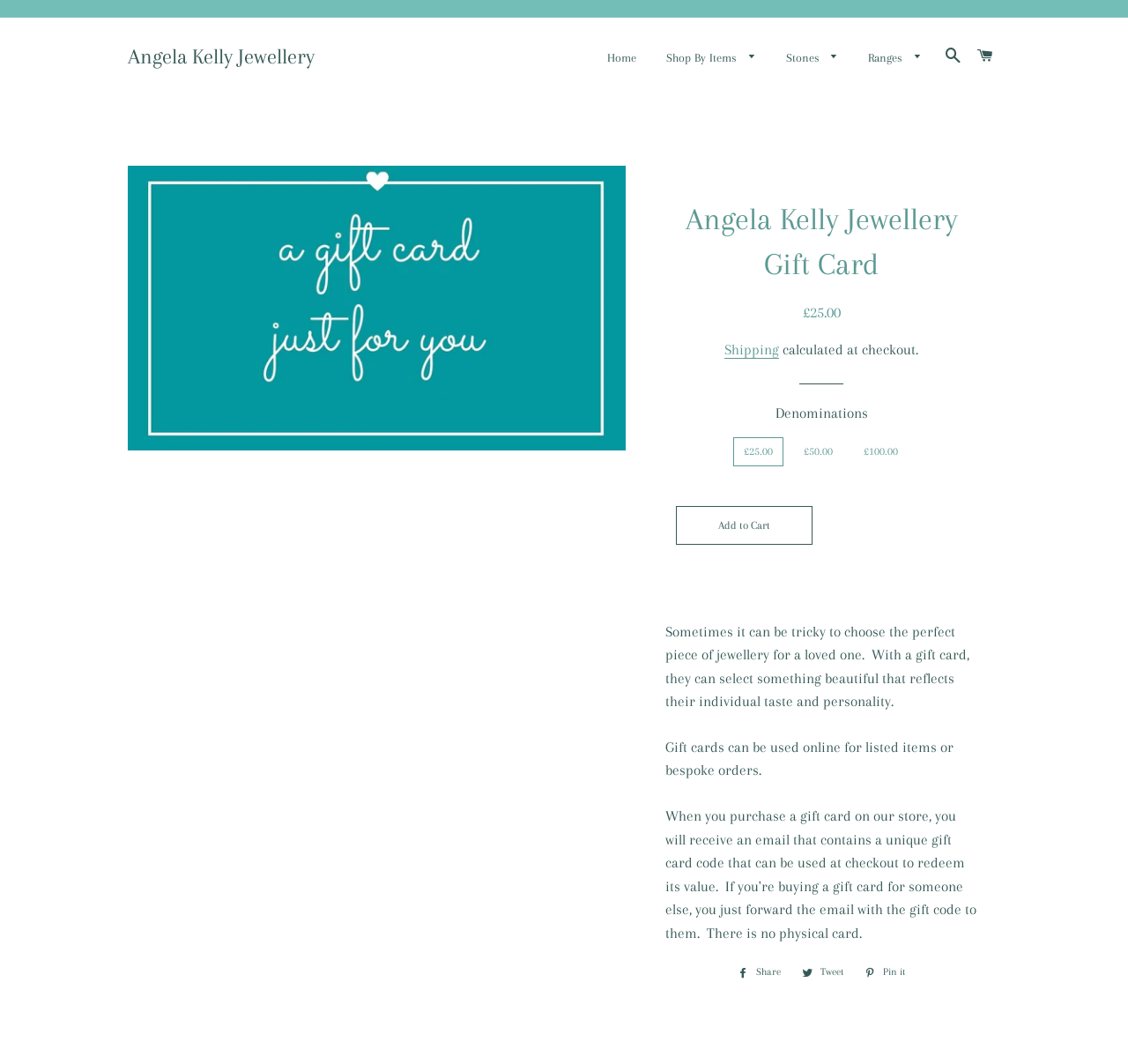Extract the main headline from the webpage and generate its text.

Angela Kelly Jewellery Gift Card